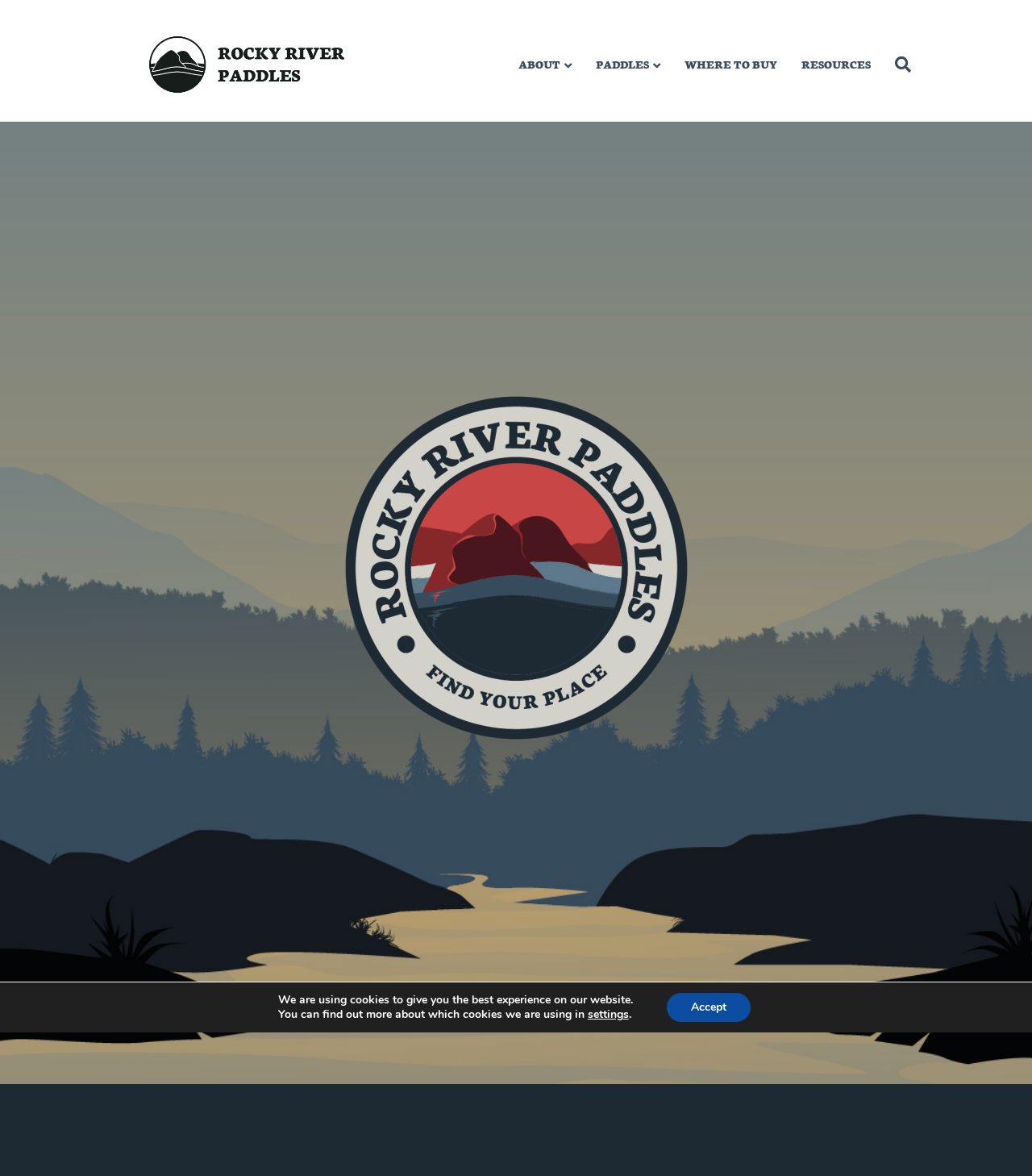Identify the bounding box coordinates of the area you need to click to perform the following instruction: "Go to the ABOUT page".

[0.506, 0.039, 0.581, 0.075]